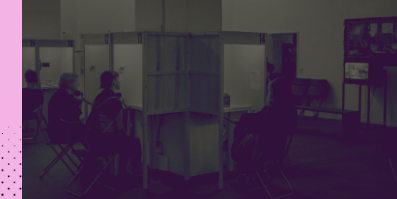Elaborate on the image with a comprehensive description.

The image captures a scene from the exhibition "BITTER THINGS | LUCRURI CARE DOR" held in Timisoara, Romania. In this setting, several individuals are seated in front of partitioned booths, seemingly engaged in different activities, possibly listening to audio or viewing multimedia presentations. The atmosphere appears contemplative and immersive, reflecting the exhibition's focus on narratives and memories of transnational families. Timisoara's role as the European Capital of Culture in 2021 adds significance to this event, emphasizing cultural exchange and artistic expression. The use of minimalist, partitioned spaces may suggest themes of personal privacy and introspection, inviting viewers to engage with complex stories within a collective experience.